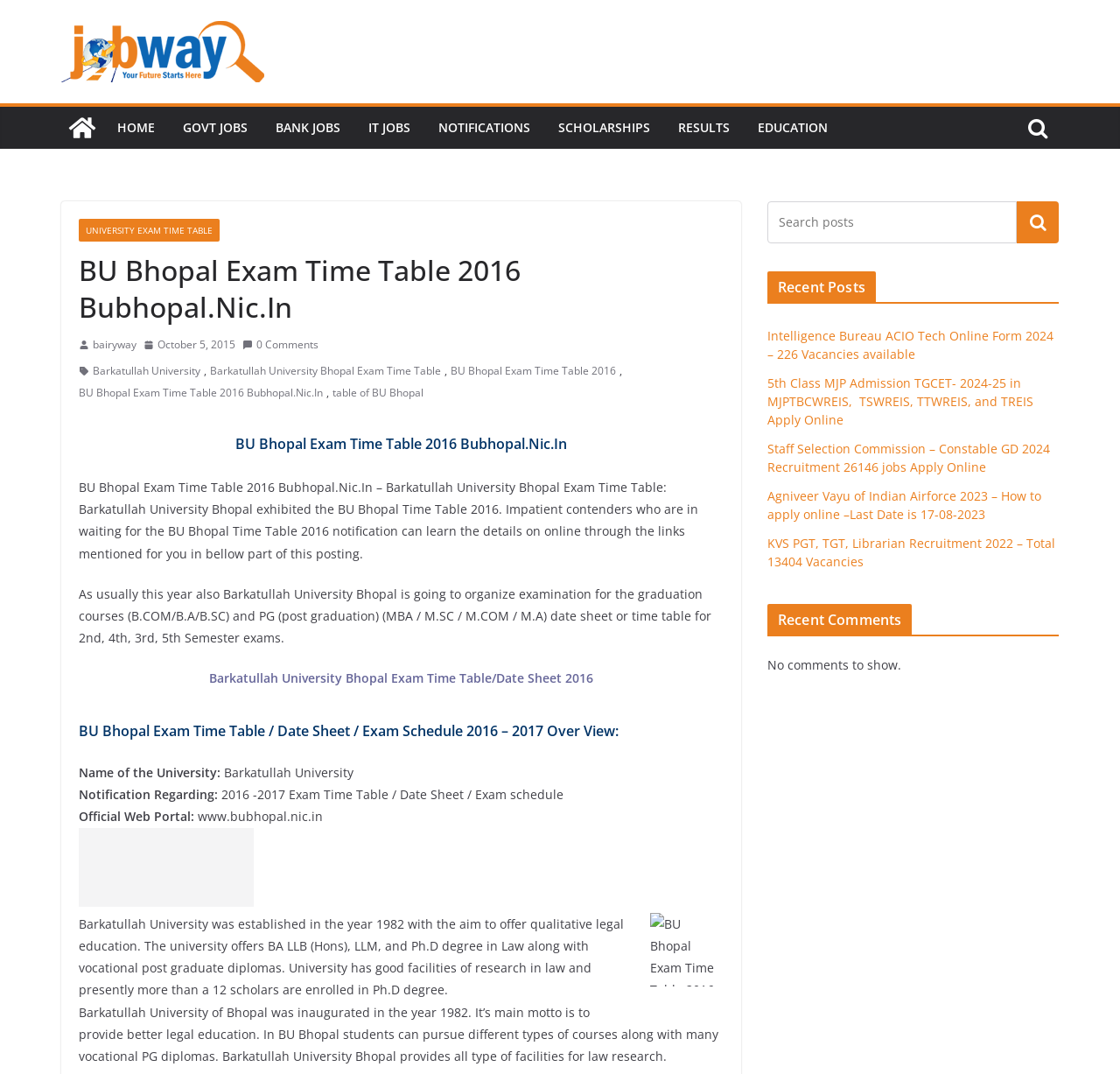Show the bounding box coordinates of the region that should be clicked to follow the instruction: "Read the recent post about Intelligence Bureau ACIO Tech Online Form 2024."

[0.685, 0.305, 0.941, 0.338]